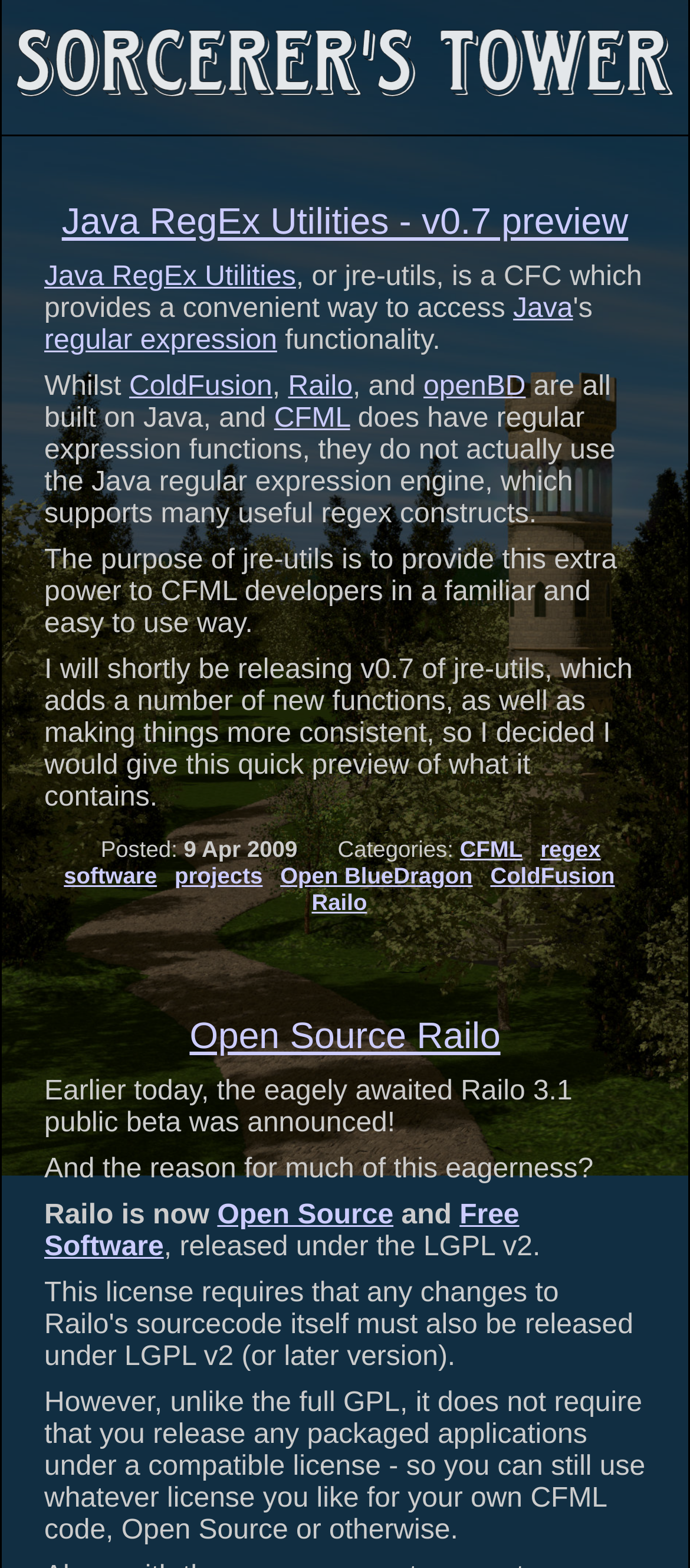Determine the bounding box of the UI element mentioned here: "projects". The coordinates must be in the format [left, top, right, bottom] with values ranging from 0 to 1.

[0.253, 0.55, 0.381, 0.567]